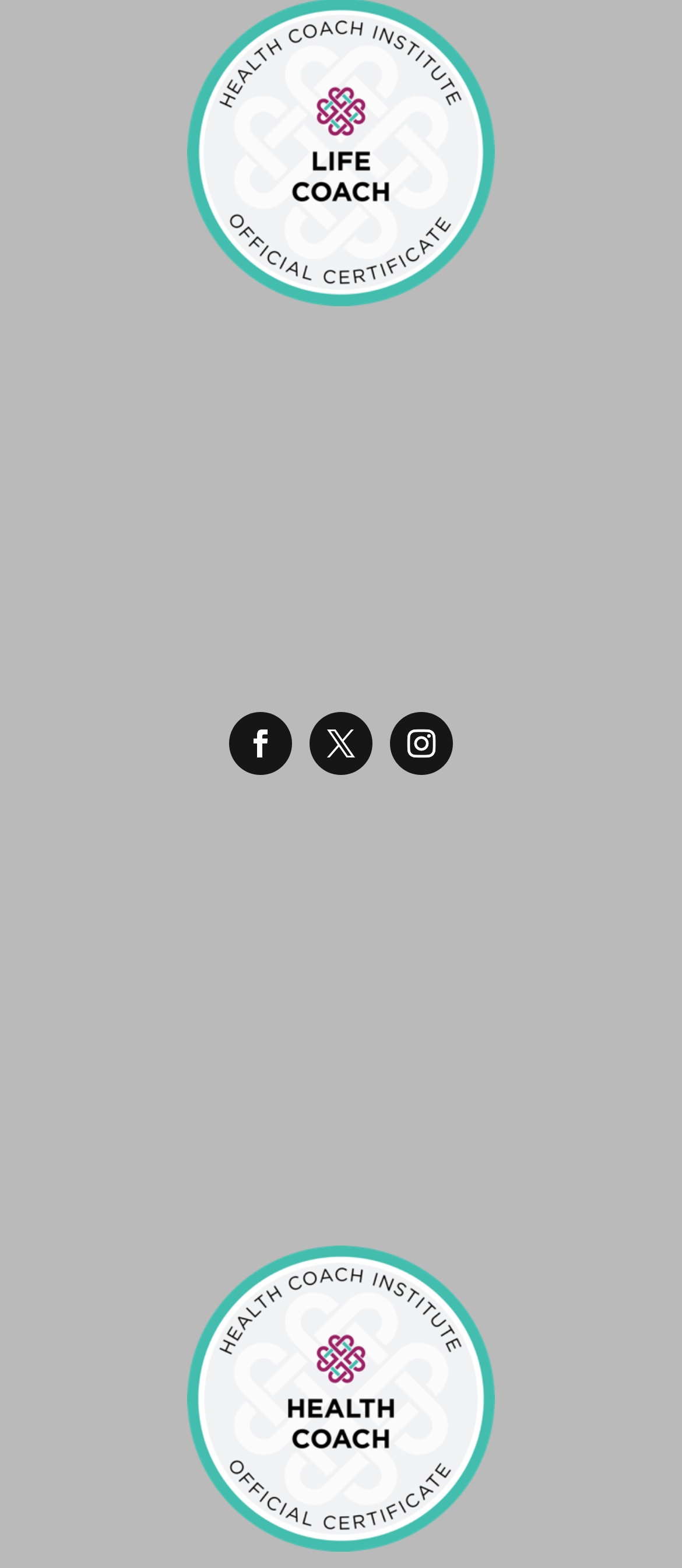Respond with a single word or phrase:
What are the two headings on the webpage?

EMAIL, PHONE